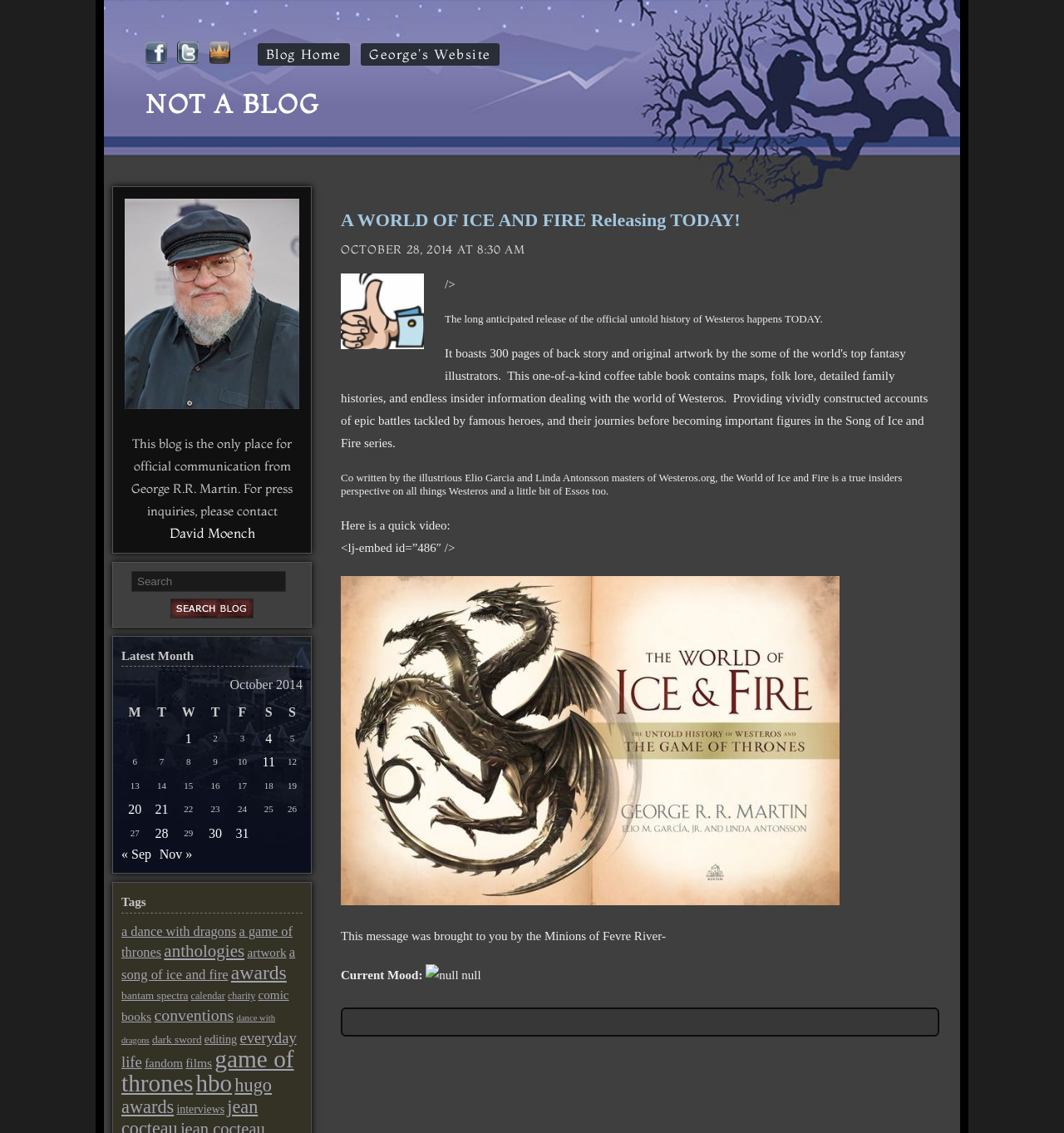Determine the bounding box coordinates of the region I should click to achieve the following instruction: "Search for something". Ensure the bounding box coordinates are four float numbers between 0 and 1, i.e., [left, top, right, bottom].

[0.123, 0.504, 0.269, 0.523]